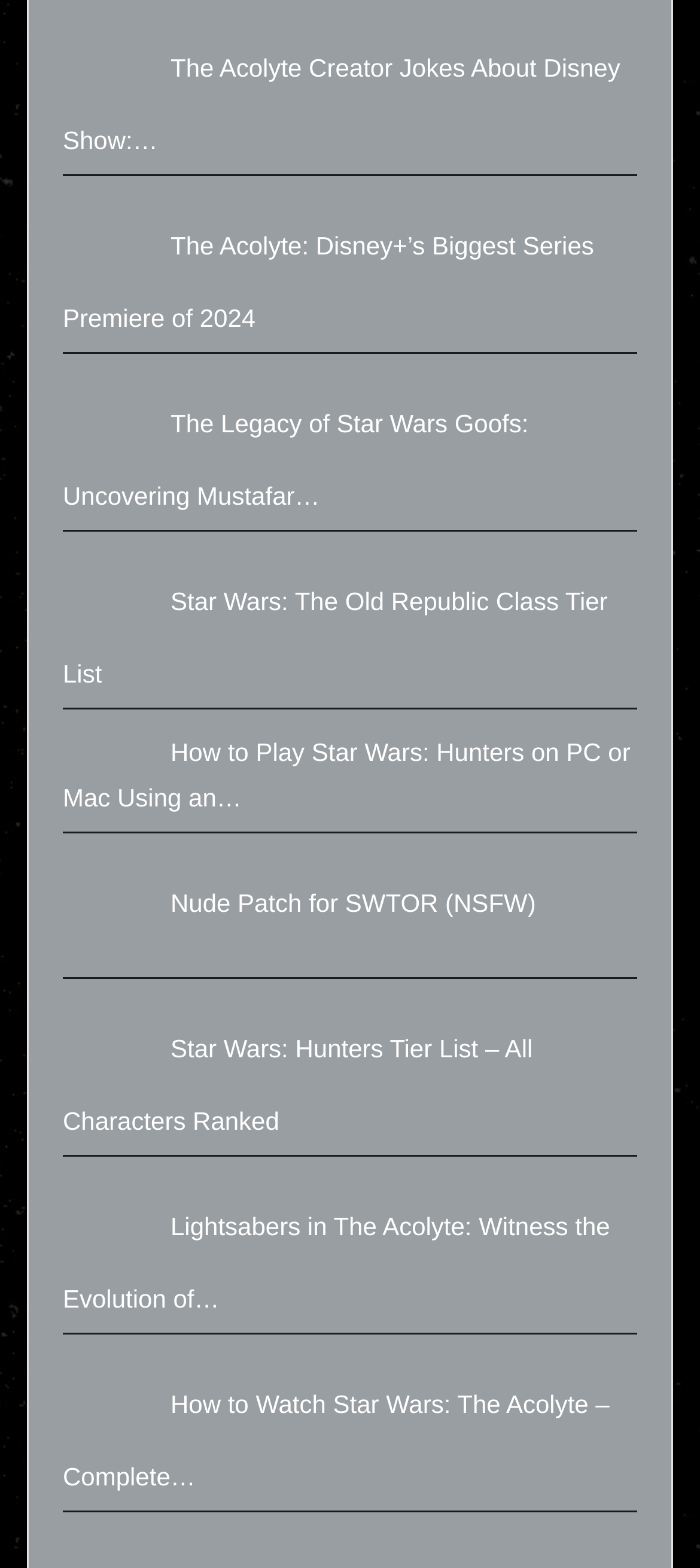How many images are on this webpage?
Give a single word or phrase as your answer by examining the image.

10